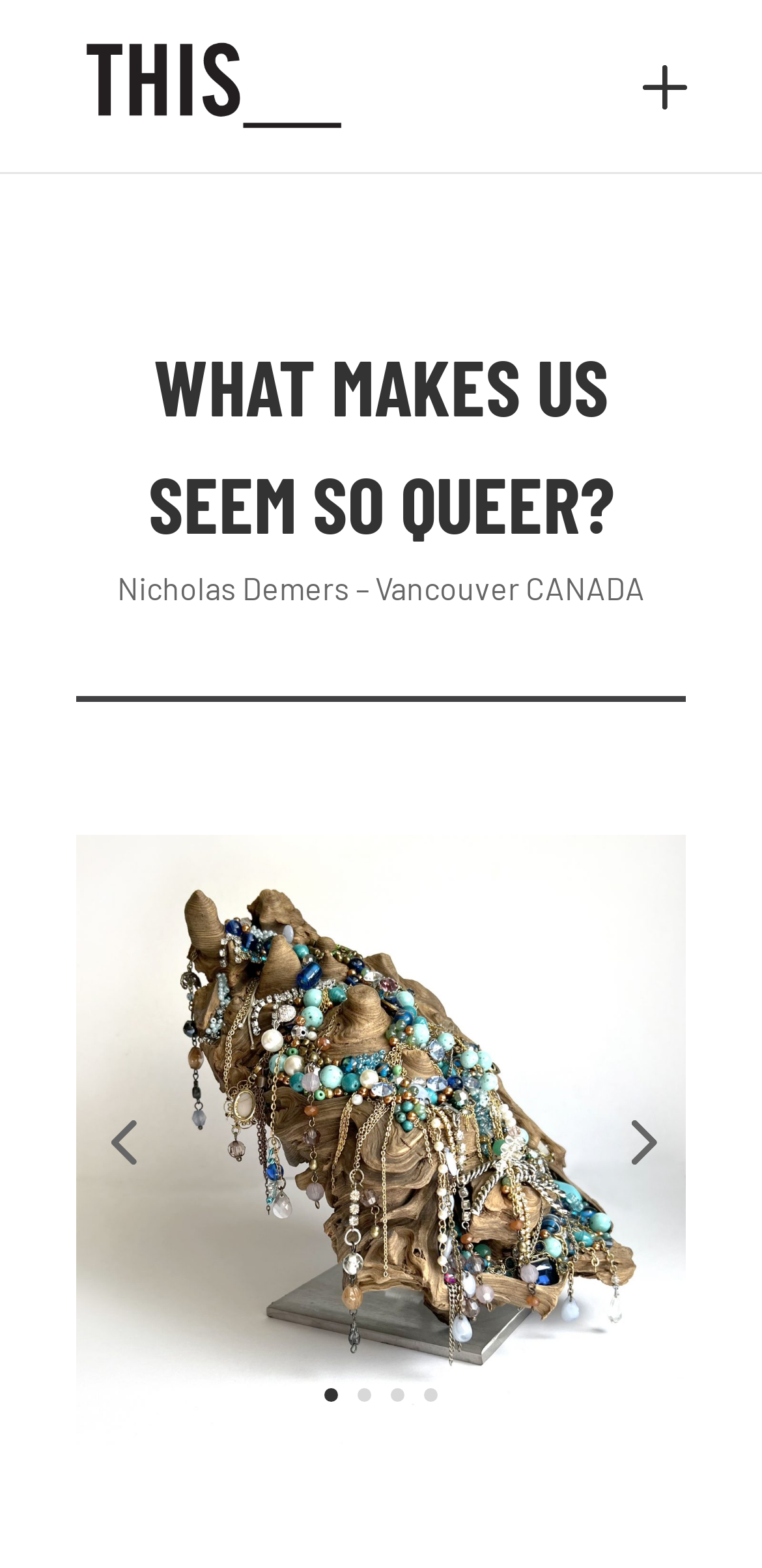Pinpoint the bounding box coordinates of the clickable element to carry out the following instruction: "view the article WHAT MAKES US SEEM SO QUEER?."

[0.1, 0.208, 0.9, 0.358]